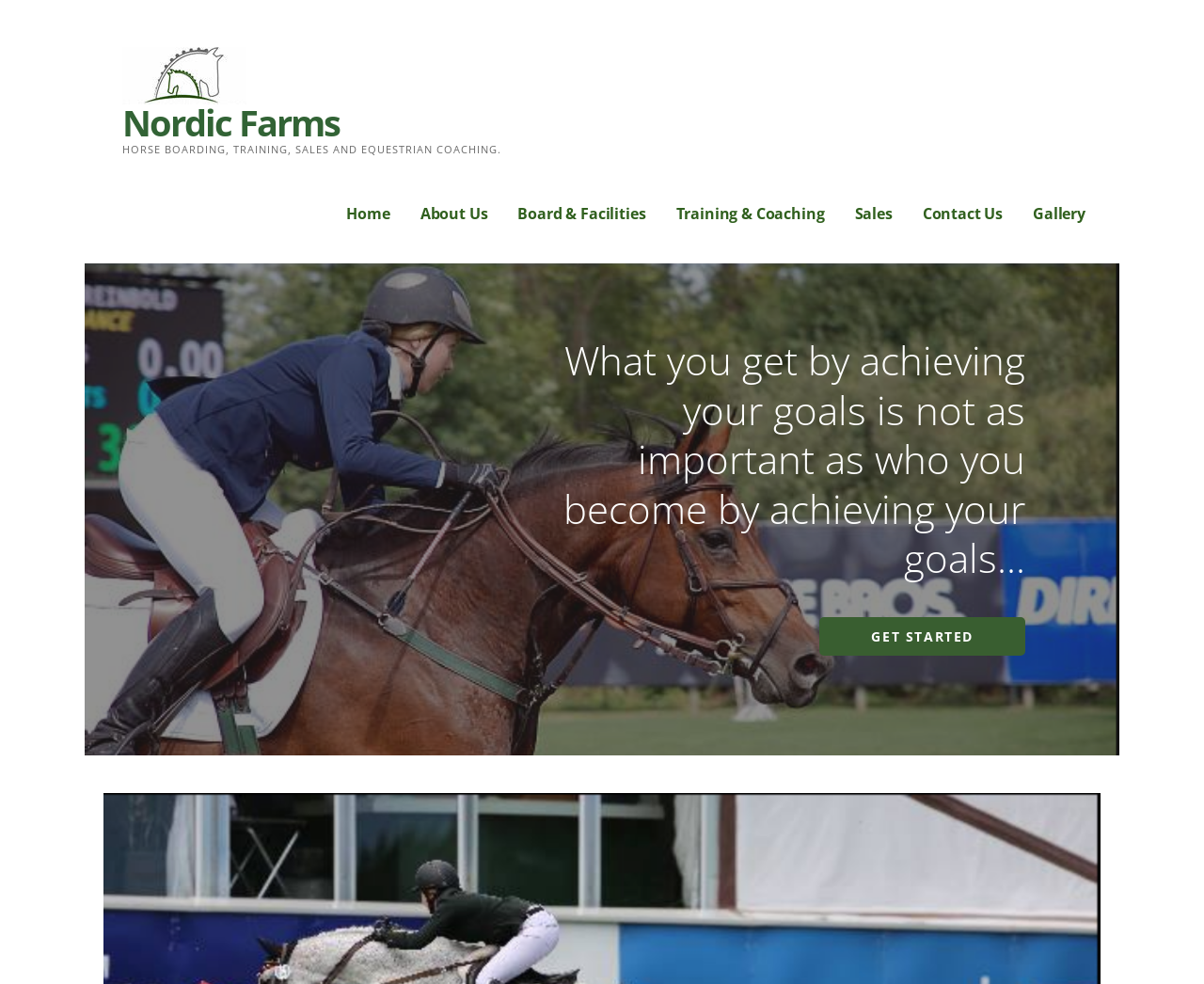Specify the bounding box coordinates of the element's area that should be clicked to execute the given instruction: "view the Gallery". The coordinates should be four float numbers between 0 and 1, i.e., [left, top, right, bottom].

[0.858, 0.198, 0.902, 0.237]